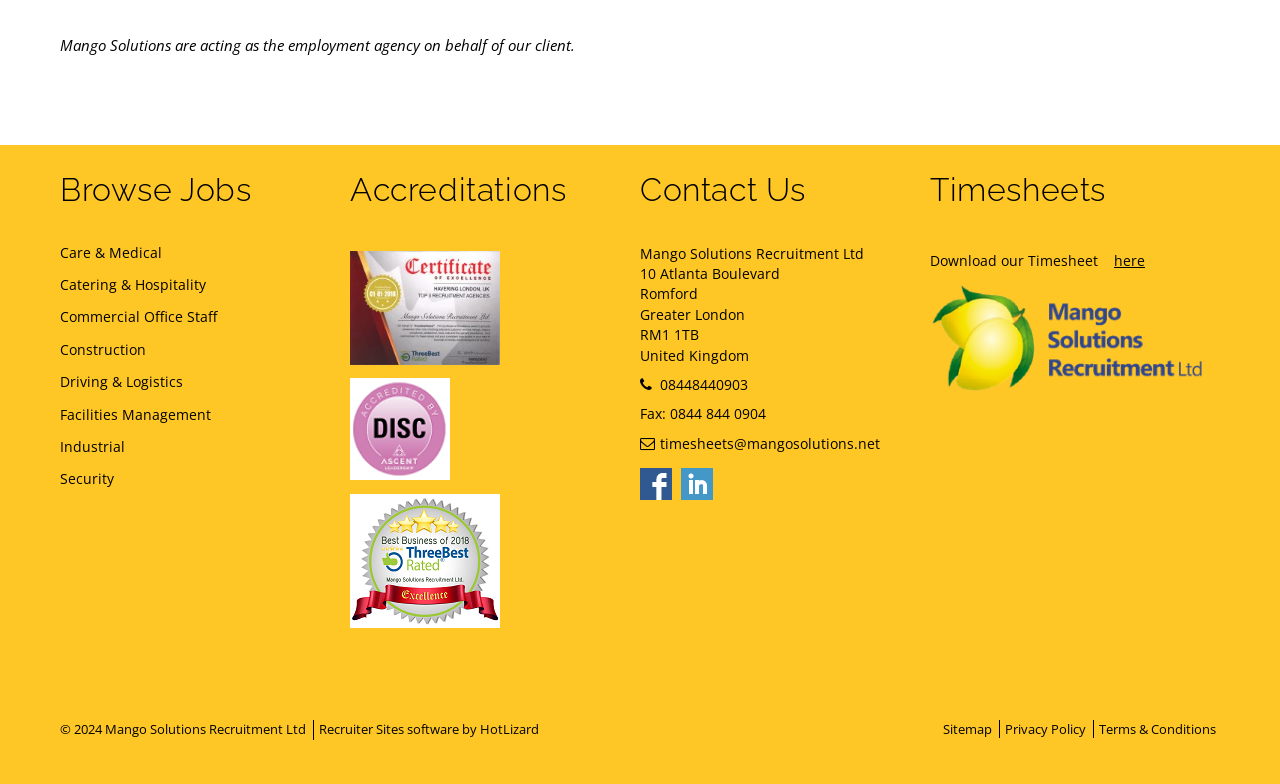Utilize the details in the image to thoroughly answer the following question: What is the address of the recruitment agency?

The answer can be found in the static text elements located at the top right section of the webpage. The address is broken down into several elements, including '10 Atlanta Boulevard' at coordinates [0.5, 0.337, 0.609, 0.361], 'Romford' at coordinates [0.5, 0.363, 0.545, 0.387], 'Greater London' at coordinates [0.5, 0.389, 0.582, 0.413], and 'RM1 1TB' at coordinates [0.5, 0.415, 0.546, 0.439].